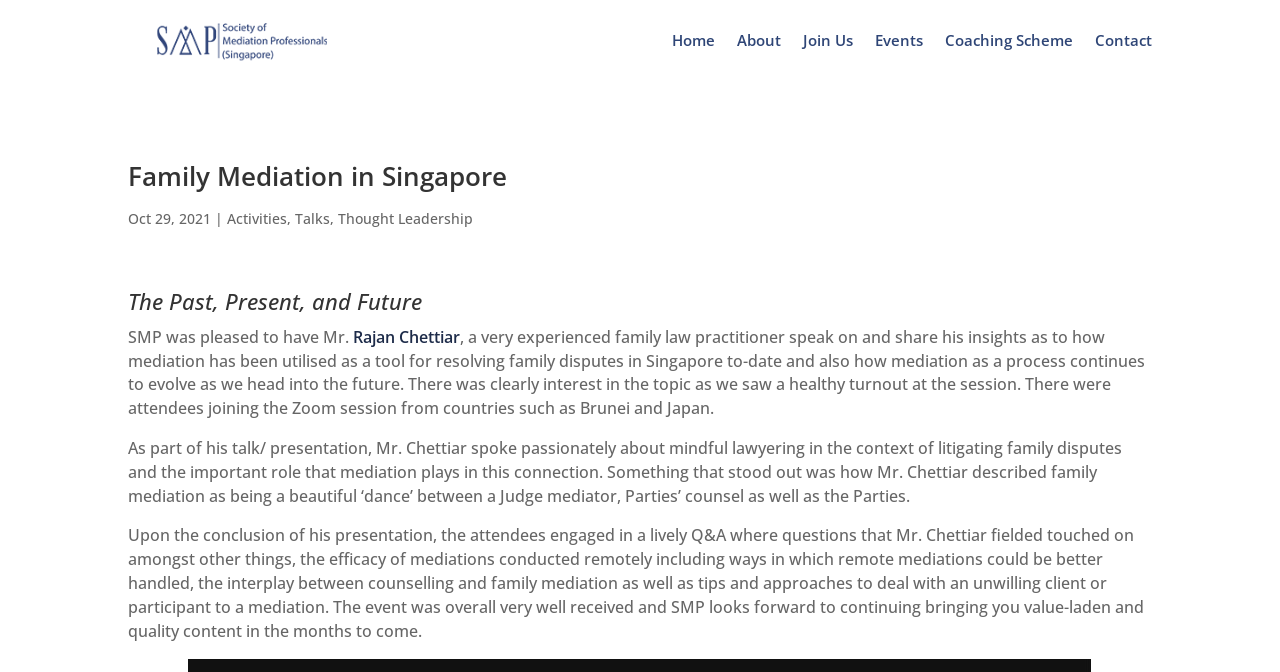What was the outcome of the event?
Answer the question with a single word or phrase, referring to the image.

Very well received